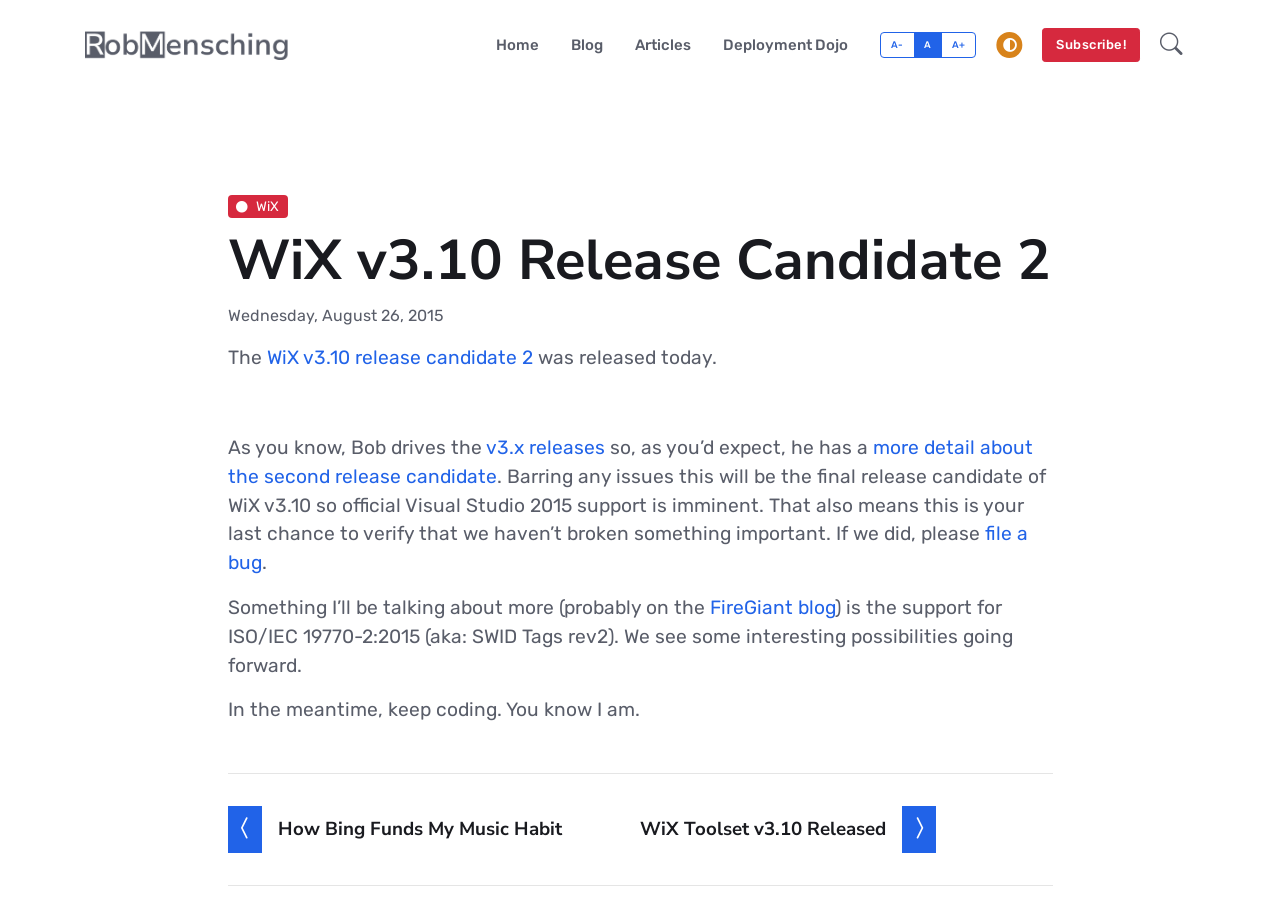Please identify the bounding box coordinates of the element's region that should be clicked to execute the following instruction: "Visit the FireGiant blog". The bounding box coordinates must be four float numbers between 0 and 1, i.e., [left, top, right, bottom].

[0.554, 0.646, 0.652, 0.671]